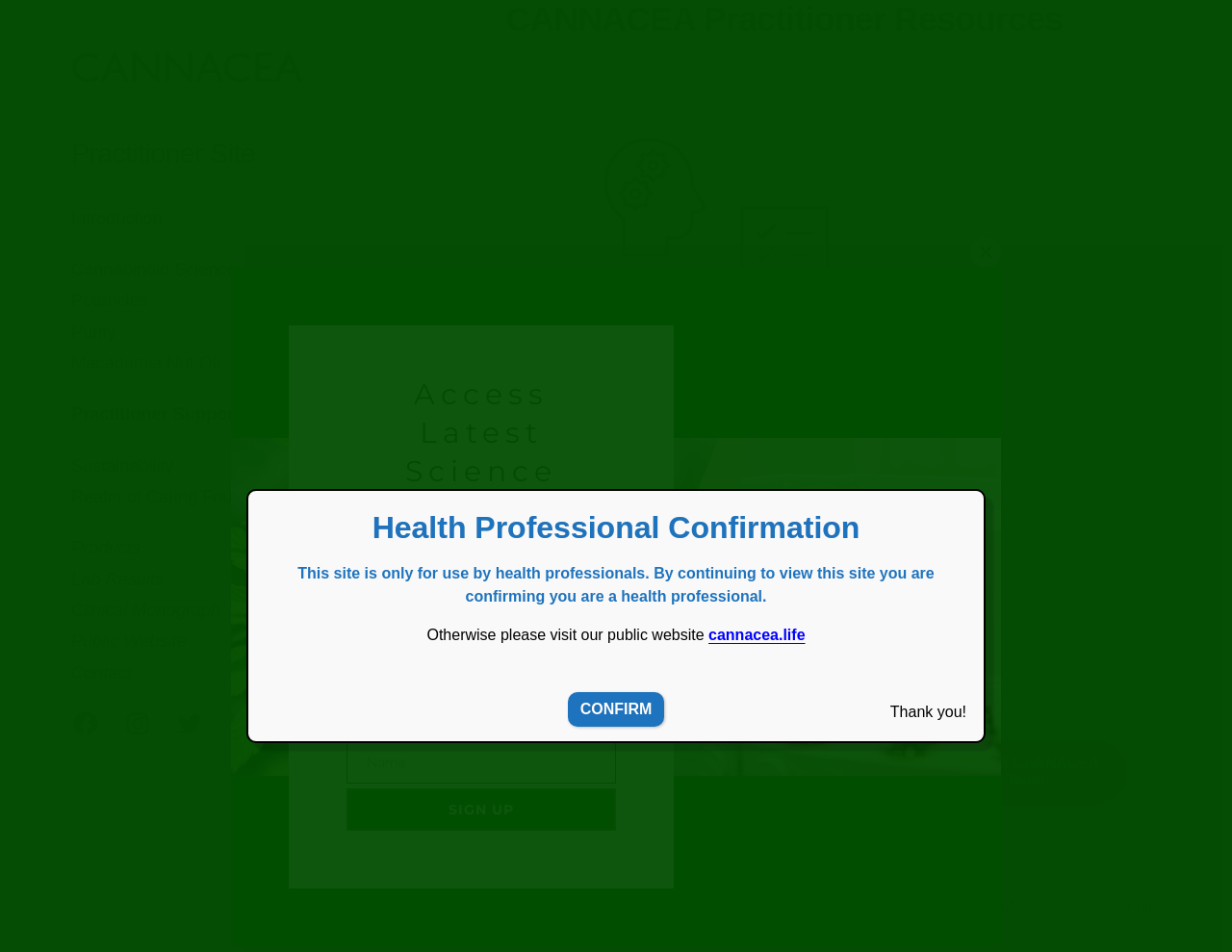Identify the bounding box coordinates of the area you need to click to perform the following instruction: "Click on the Clinical Monograph link".

[0.058, 0.627, 0.179, 0.655]